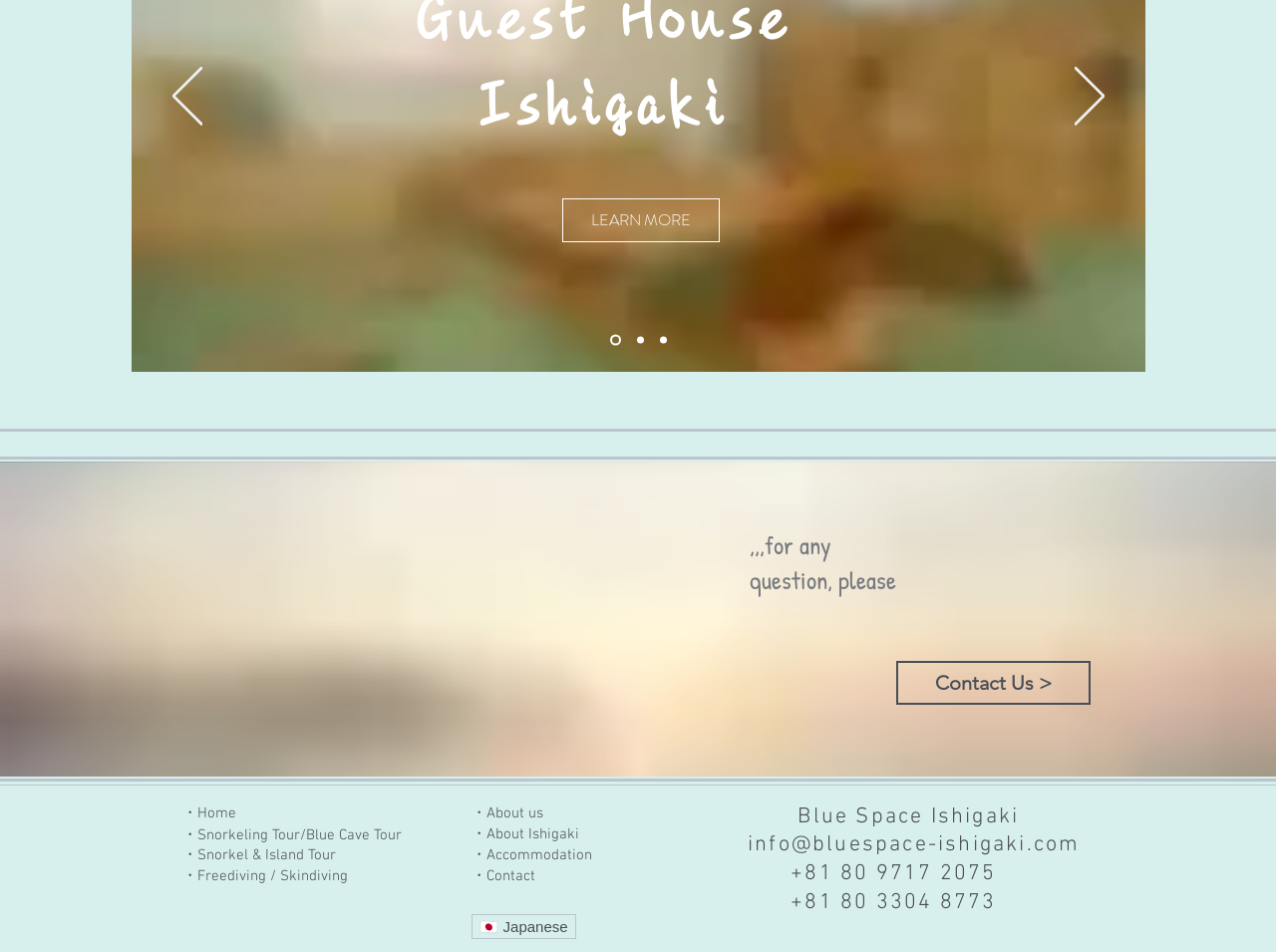Please find the bounding box coordinates of the element's region to be clicked to carry out this instruction: "Click the 'Contact Us >' link".

[0.702, 0.694, 0.855, 0.74]